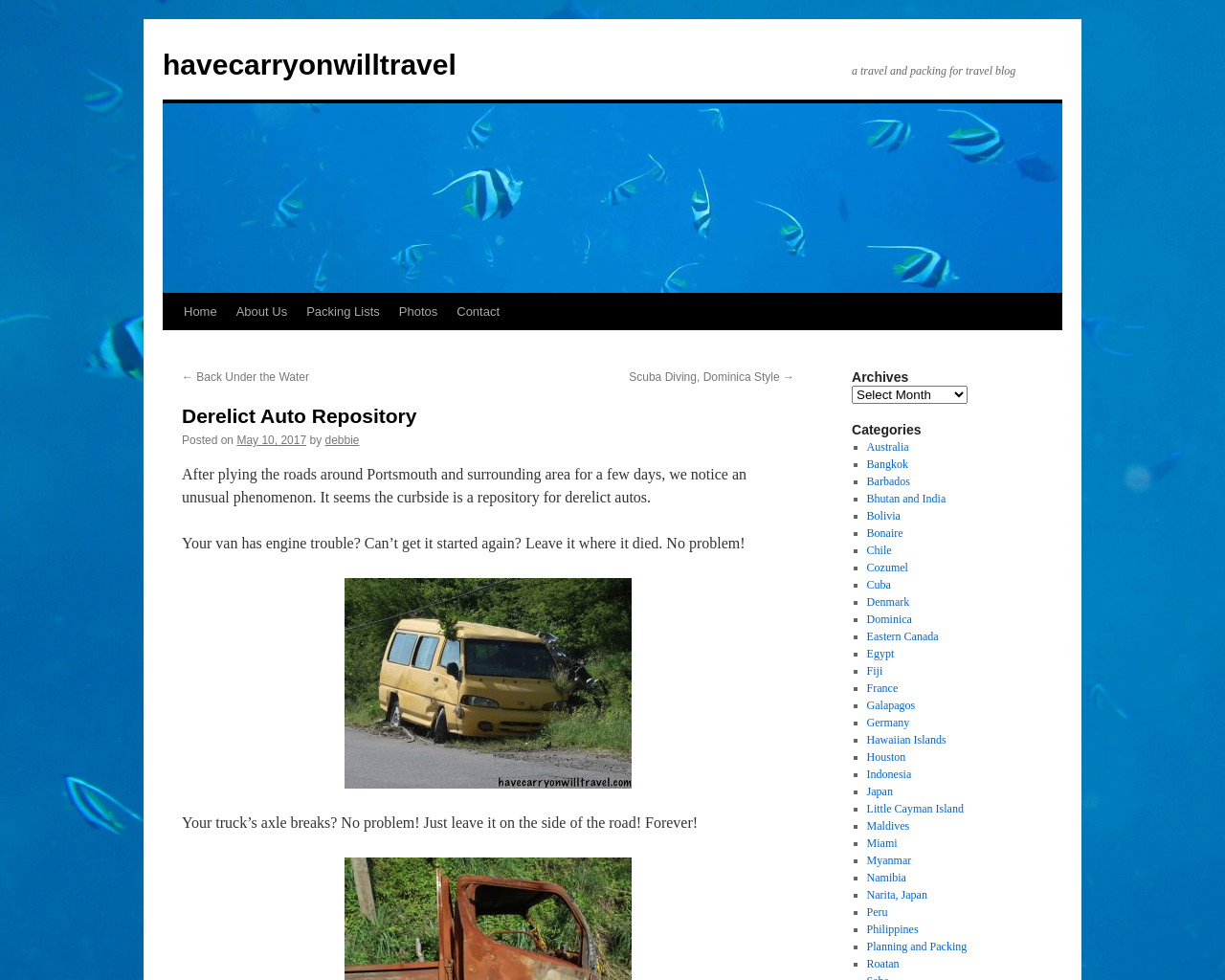Create an elaborate caption that covers all aspects of the webpage.

The webpage is a travel and packing blog called "Derelict Auto Repository" by "havecarryonwilltravel". At the top, there is a logo and a link to the blog's name, followed by a brief description of the blog. Below this, there is a navigation menu with links to "Home", "About Us", "Packing Lists", "Photos", and "Contact".

The main content of the page is a blog post titled "Derelict Auto Repository" with a date of May 10, 2017, and an author named "debbie". The post describes the phenomenon of abandoned cars being left on the side of the road in Dominica. The text is accompanied by an image of the island.

To the right of the main content, there is a sidebar with headings for "Archives" and "Categories". The "Archives" section has a dropdown menu, while the "Categories" section lists various countries and destinations, including Australia, Bangkok, Barbados, and many others, each with a bullet point marker.

At the bottom of the page, there are links to previous and next posts, titled "← Back Under the Water" and "Scuba Diving, Dominica Style →", respectively.